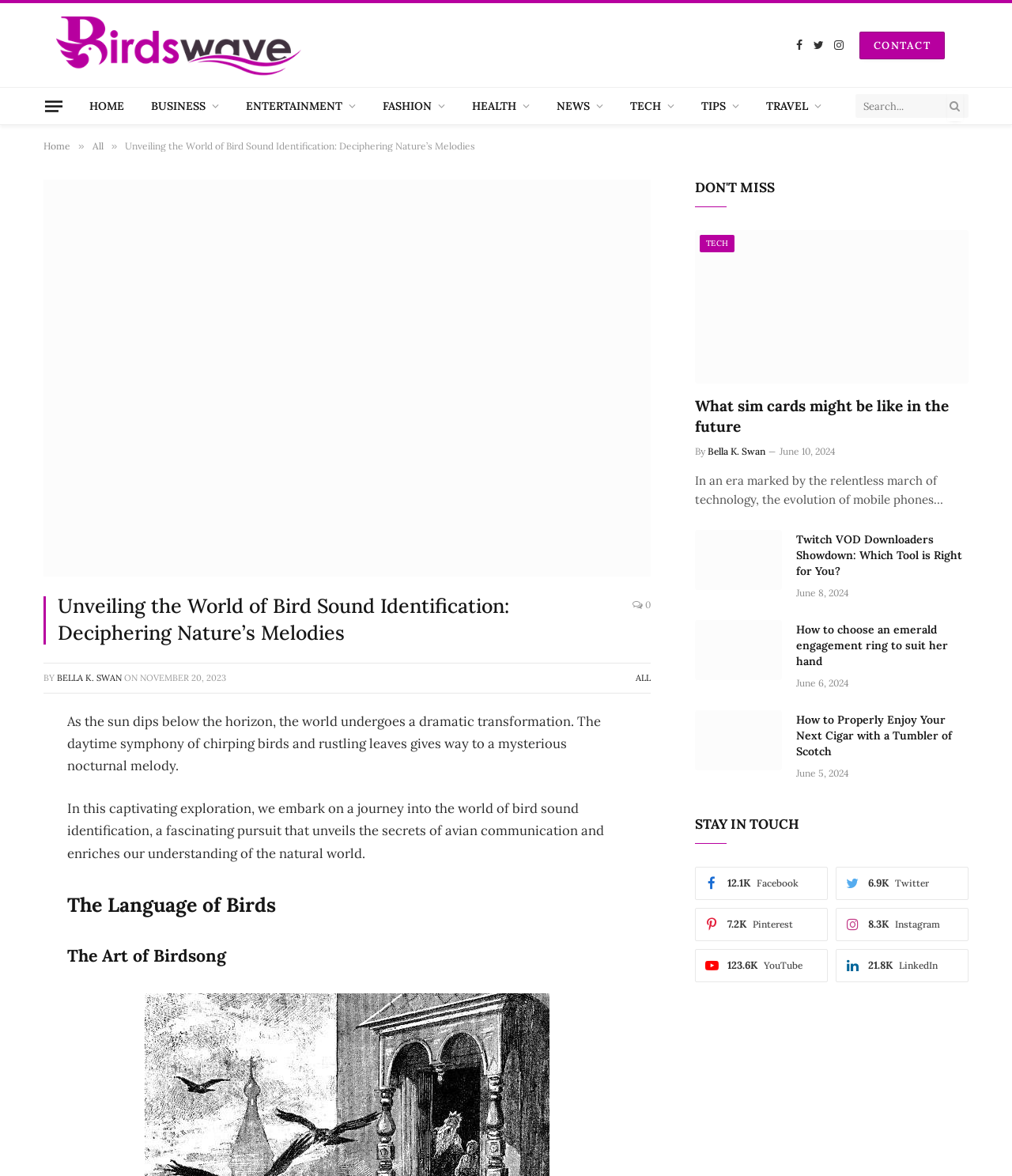Please determine the bounding box coordinates of the area that needs to be clicked to complete this task: 'Contact us'. The coordinates must be four float numbers between 0 and 1, formatted as [left, top, right, bottom].

[0.849, 0.027, 0.934, 0.05]